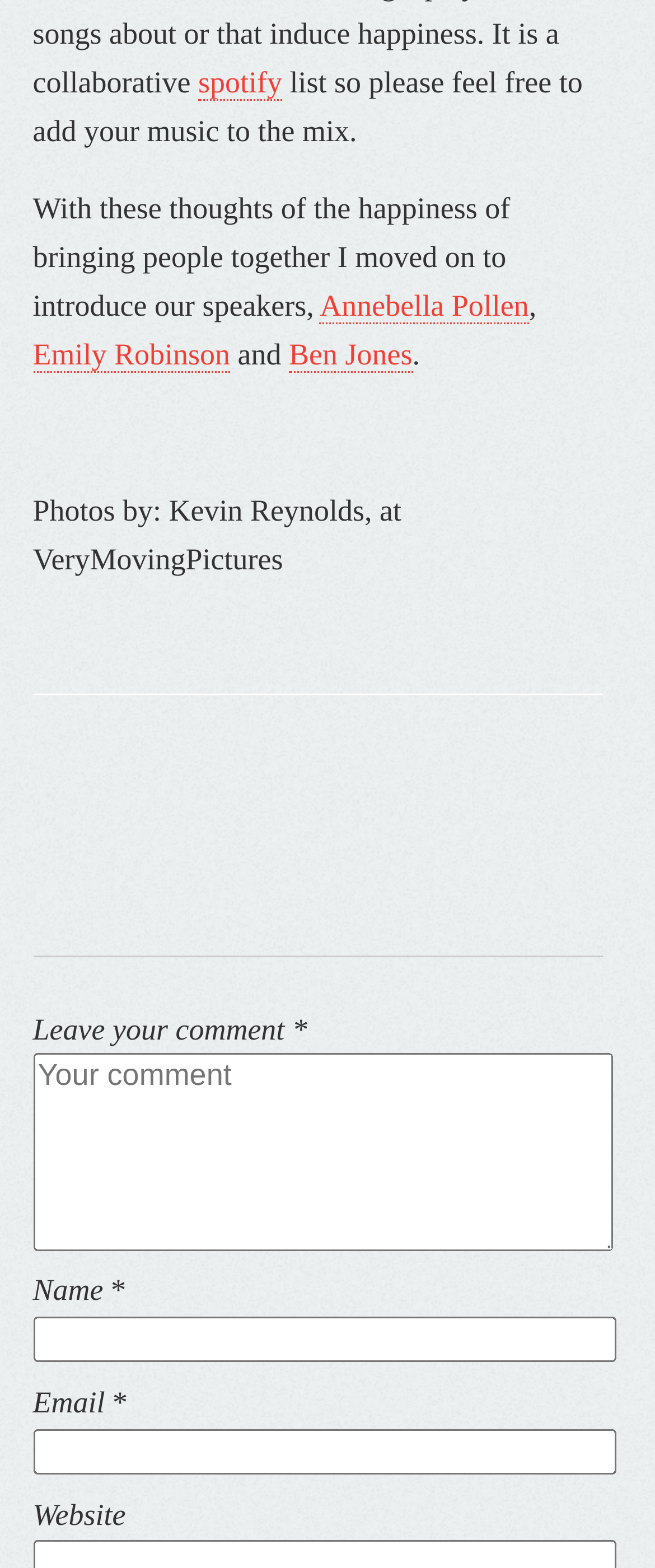Provide the bounding box coordinates of the HTML element described by the text: "Emily Robinson". The coordinates should be in the format [left, top, right, bottom] with values between 0 and 1.

[0.05, 0.215, 0.351, 0.238]